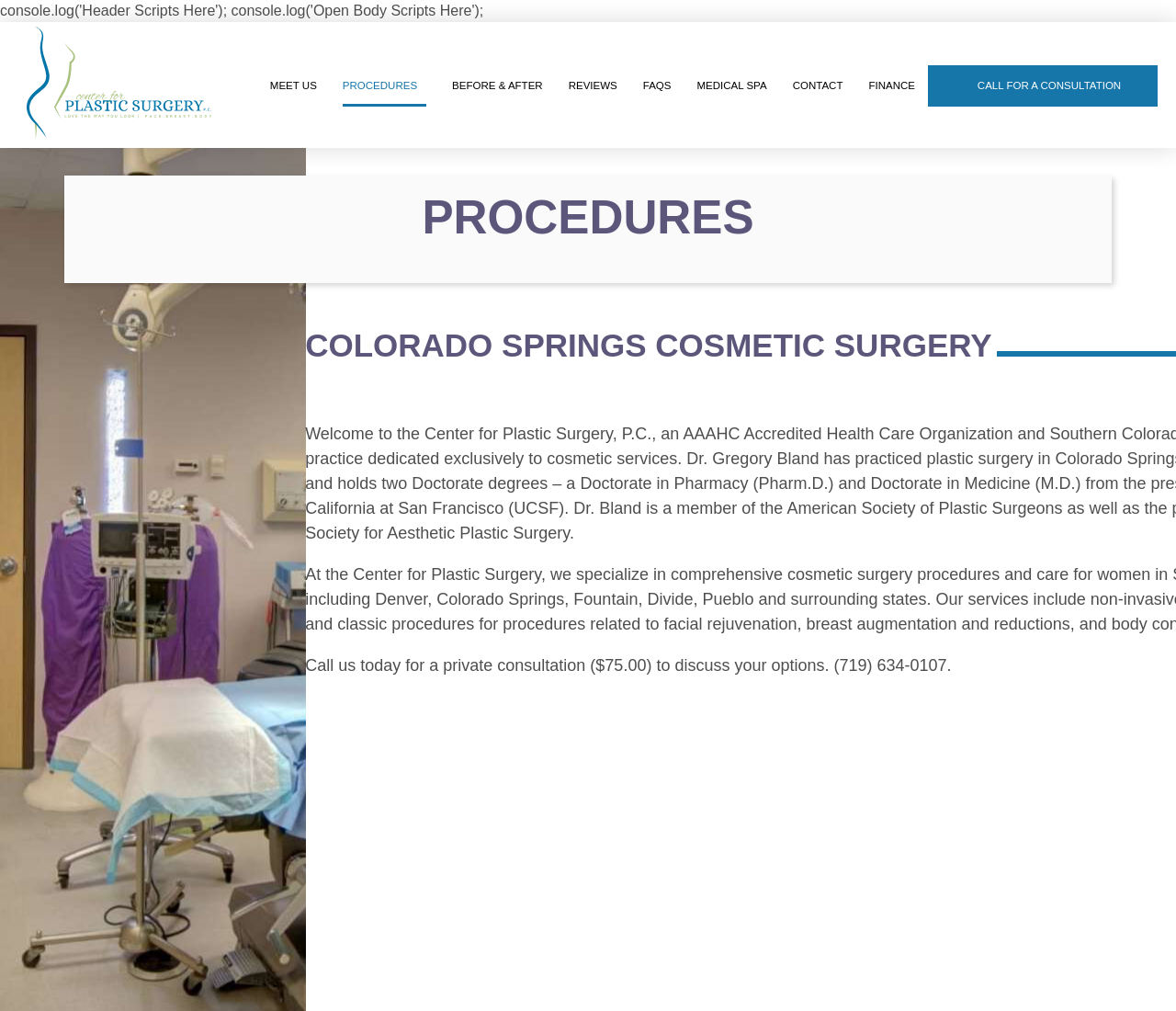Please identify the bounding box coordinates of the element's region that should be clicked to execute the following instruction: "Click the logotype". The bounding box coordinates must be four float numbers between 0 and 1, i.e., [left, top, right, bottom].

None